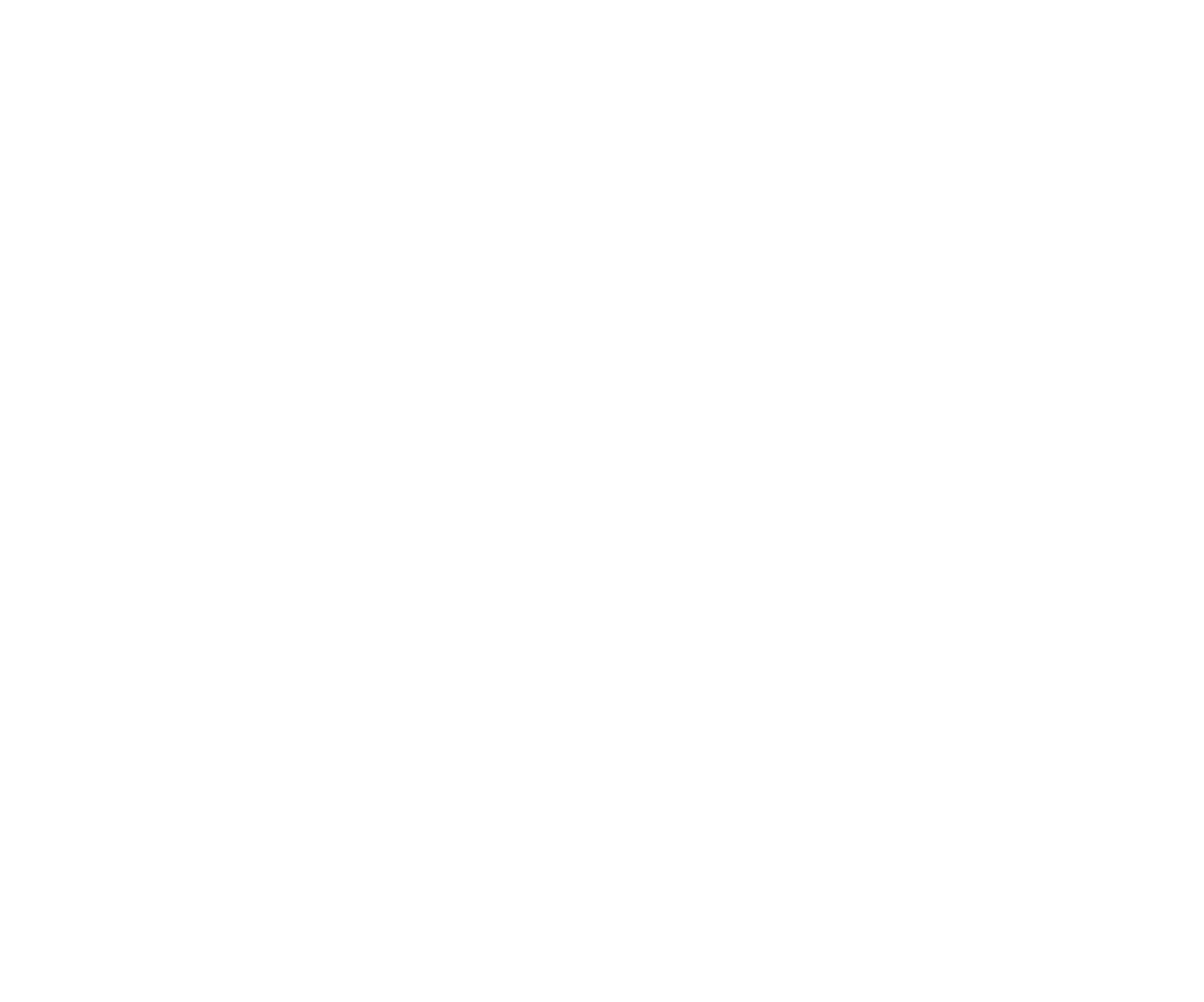What can users do to stay updated?
Using the details shown in the screenshot, provide a comprehensive answer to the question.

The webpage has a section titled 'STAY UPDATED' with a textbox for email address and a 'Subscribe' button, suggesting that users can subscribe to stay updated.